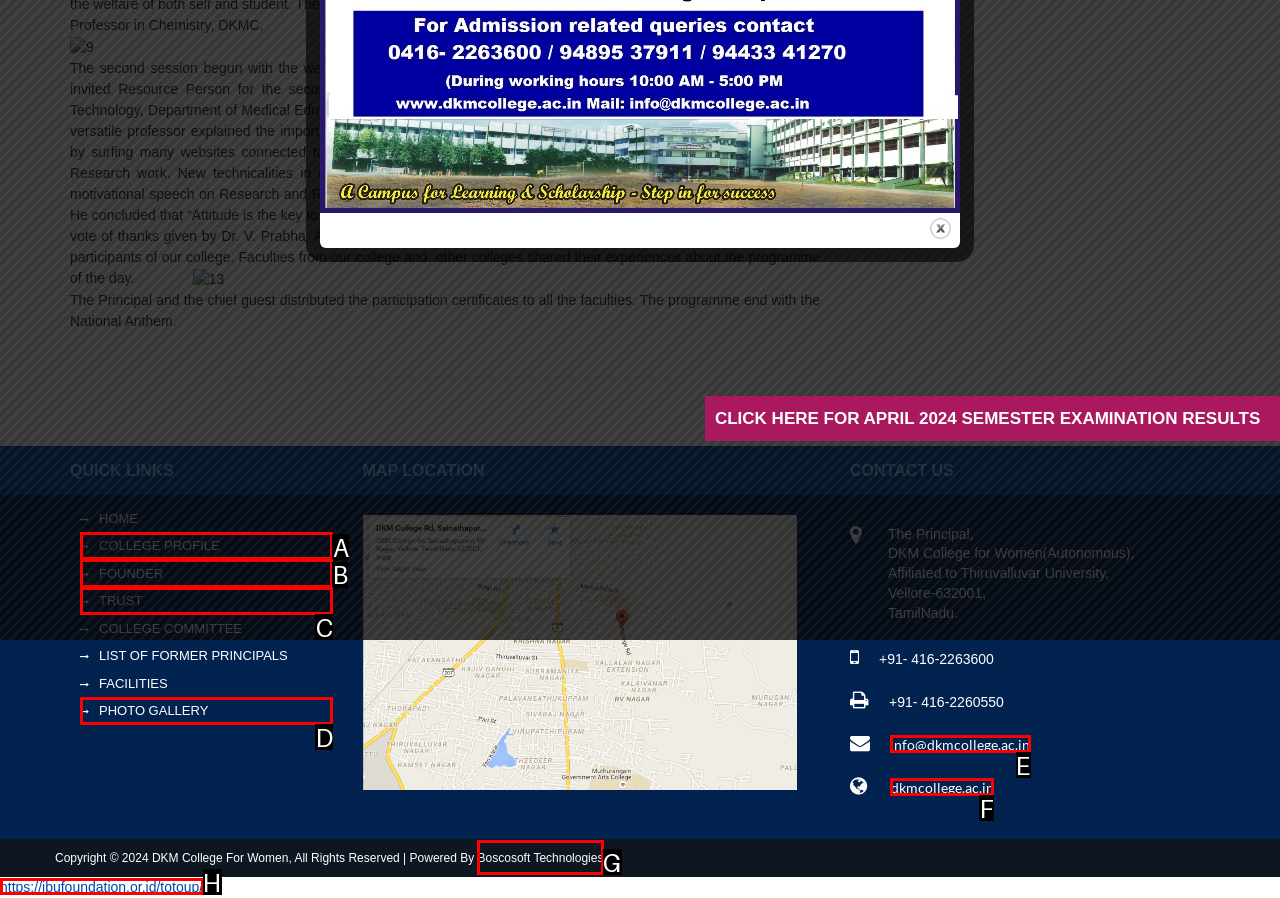Given the description: Boscosoft Technologies, choose the HTML element that matches it. Indicate your answer with the letter of the option.

G